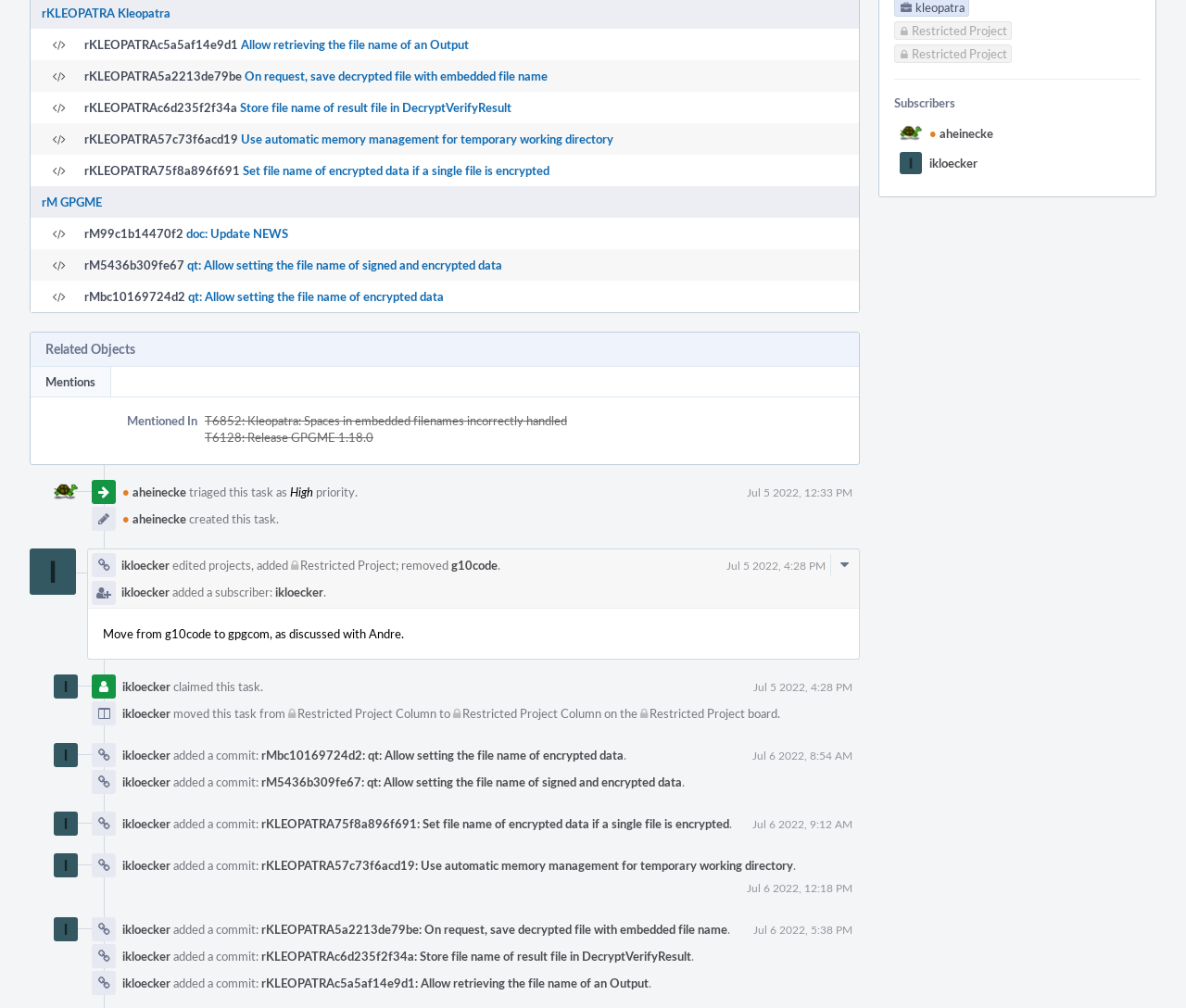Locate the UI element described as follows: "ikloecker". Return the bounding box coordinates as four float numbers between 0 and 1 in the order [left, top, right, bottom].

[0.102, 0.552, 0.143, 0.569]